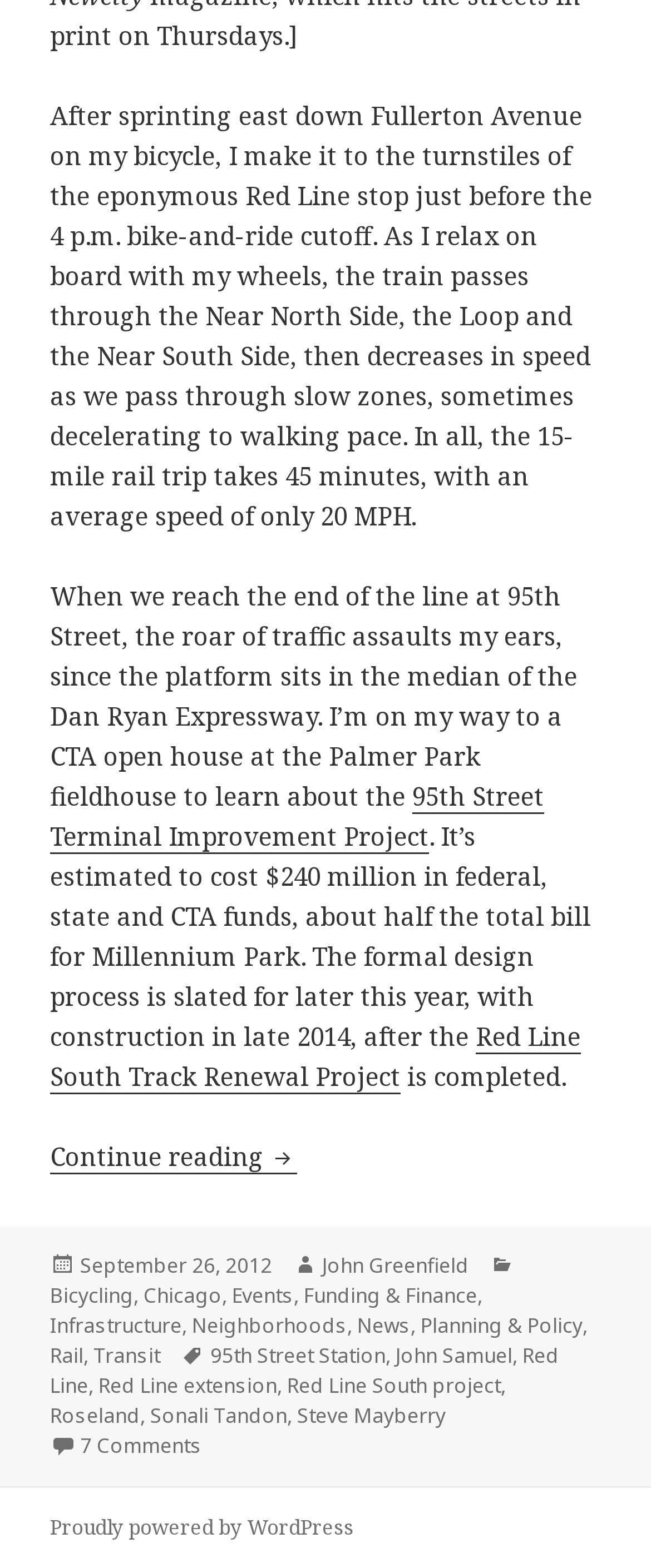Please find the bounding box coordinates of the element's region to be clicked to carry out this instruction: "Learn more about the Red Line South Track Renewal Project".

[0.077, 0.65, 0.892, 0.698]